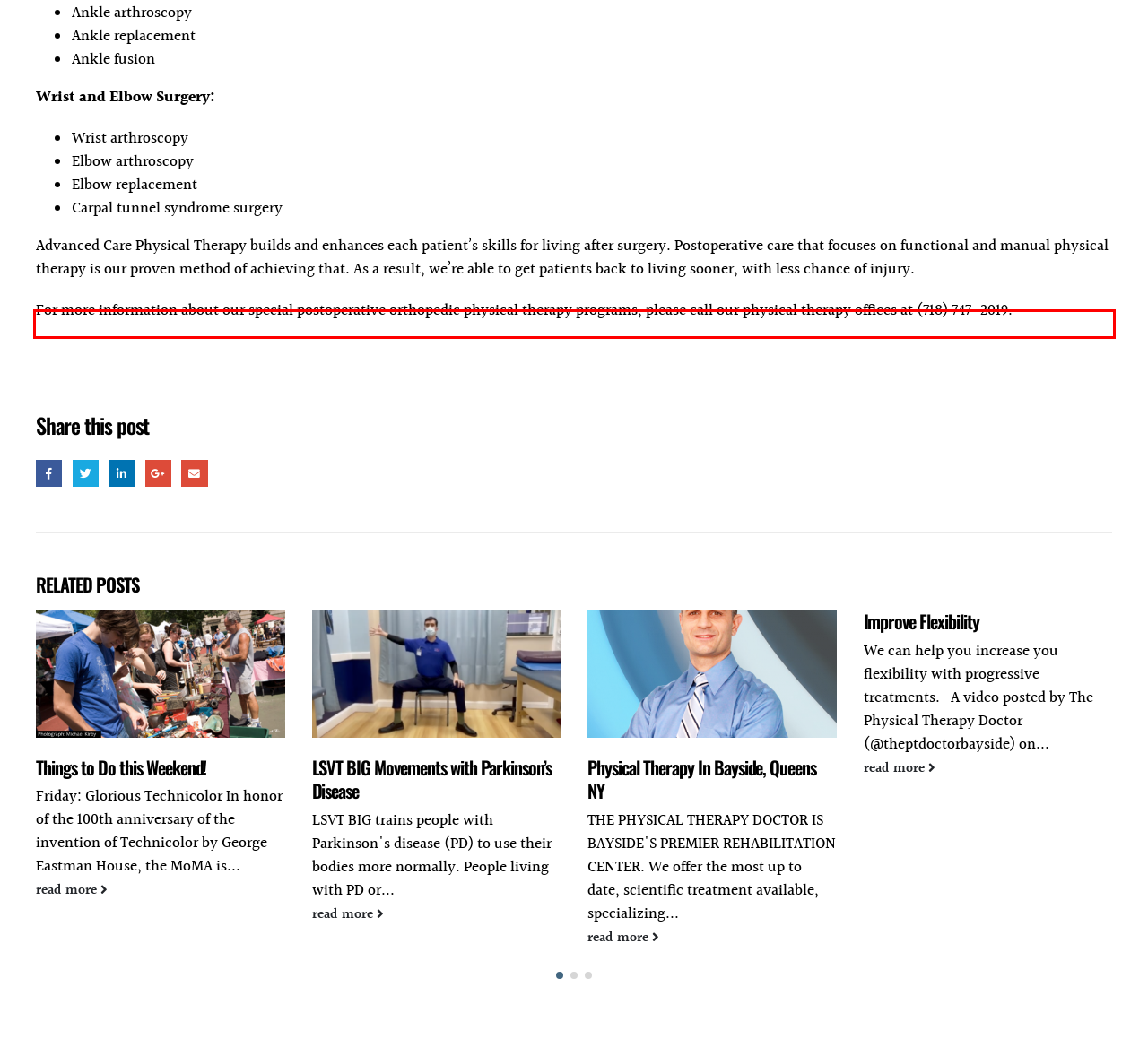Please examine the webpage screenshot and extract the text within the red bounding box using OCR.

For more information about our special postoperative orthopedic physical therapy programs, please call our physical therapy offices at (718) 747-2019.